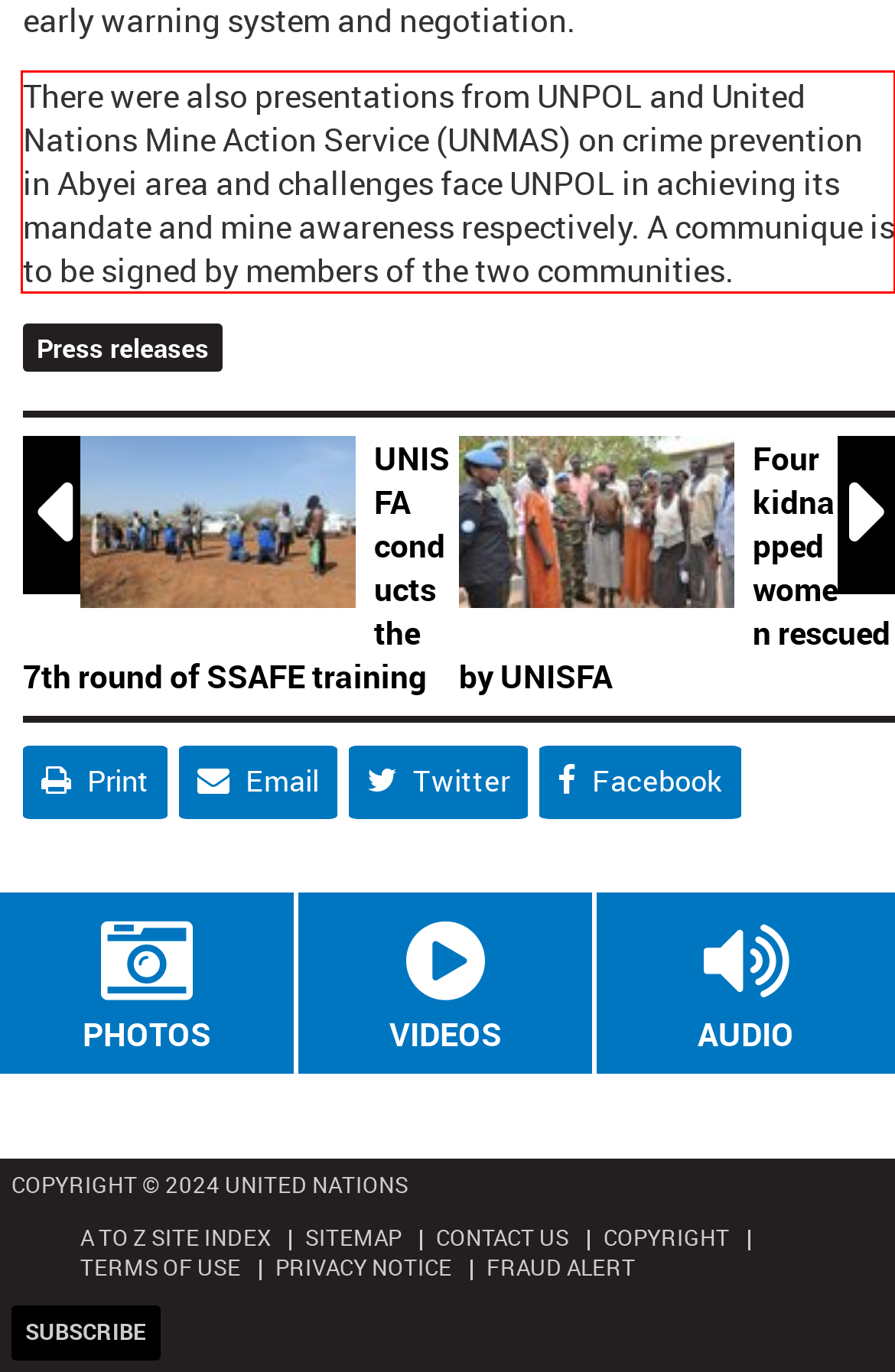In the screenshot of the webpage, find the red bounding box and perform OCR to obtain the text content restricted within this red bounding box.

There were also presentations from UNPOL and United Nations Mine Action Service (UNMAS) on crime prevention in Abyei area and challenges face UNPOL in achieving its mandate and mine awareness respectively. A communique is to be signed by members of the two communities.